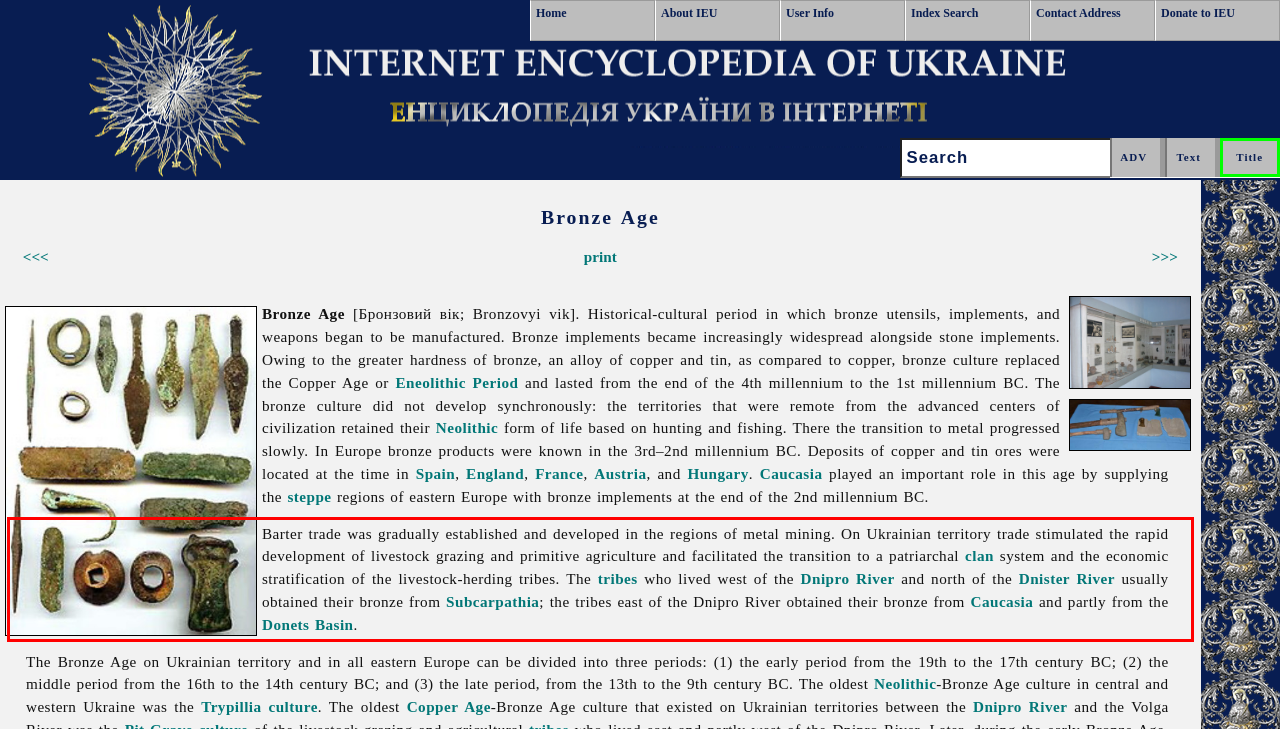Given the screenshot of the webpage, identify the red bounding box, and recognize the text content inside that red bounding box.

Barter trade was gradually established and developed in the regions of metal mining. On Ukrainian territory trade stimulated the rapid development of livestock grazing and primitive agriculture and facilitated the transition to a patriarchal clan system and the economic stratification of the livestock-herding tribes. The tribes who lived west of the Dnipro River and north of the Dnister River usually obtained their bronze from Subcarpathia; the tribes east of the Dnipro River obtained their bronze from Caucasia and partly from the Donets Basin.